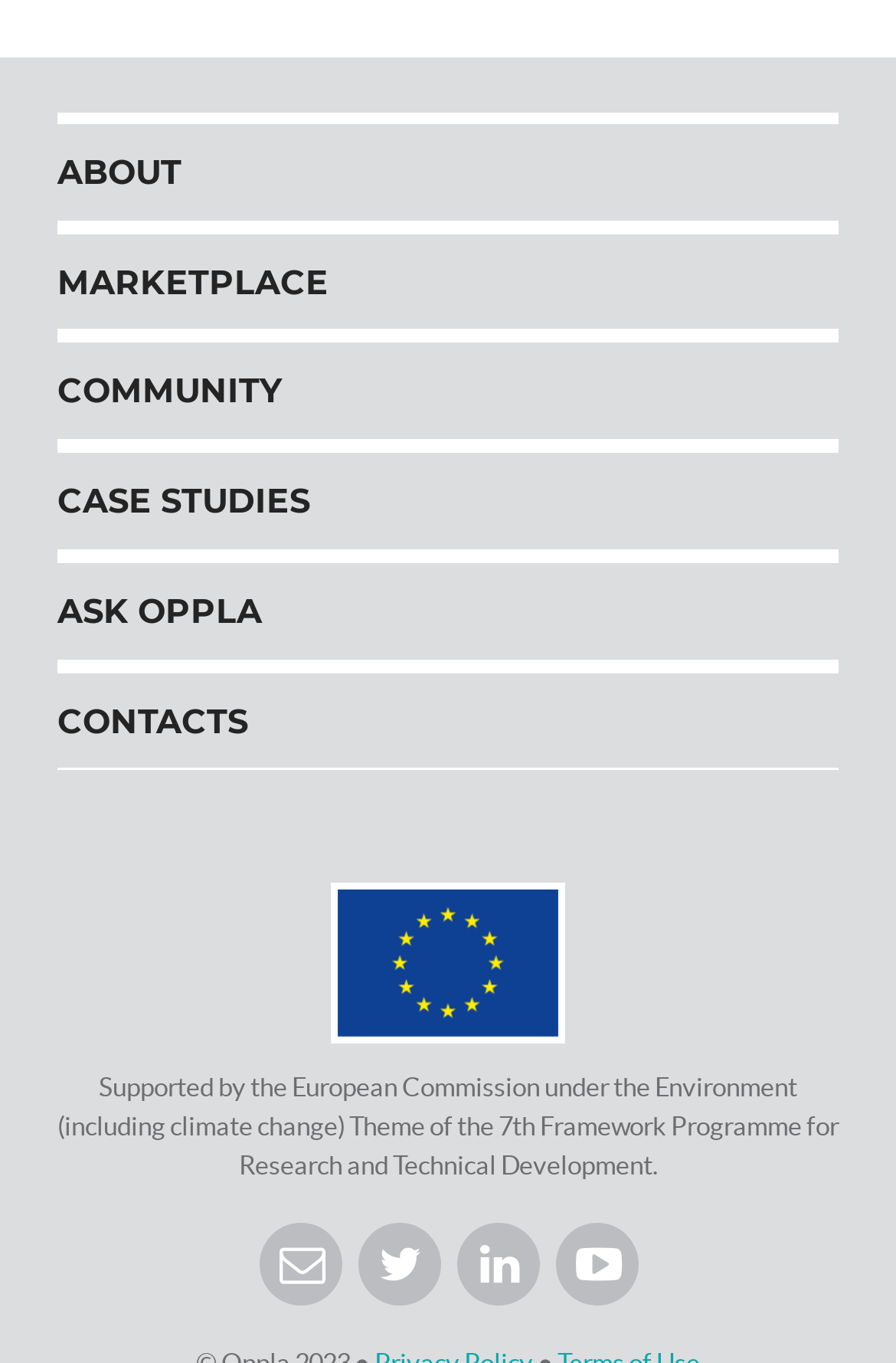Locate the bounding box coordinates of the area to click to fulfill this instruction: "Click on ABOUT". The bounding box should be presented as four float numbers between 0 and 1, in the order [left, top, right, bottom].

[0.064, 0.091, 0.936, 0.163]